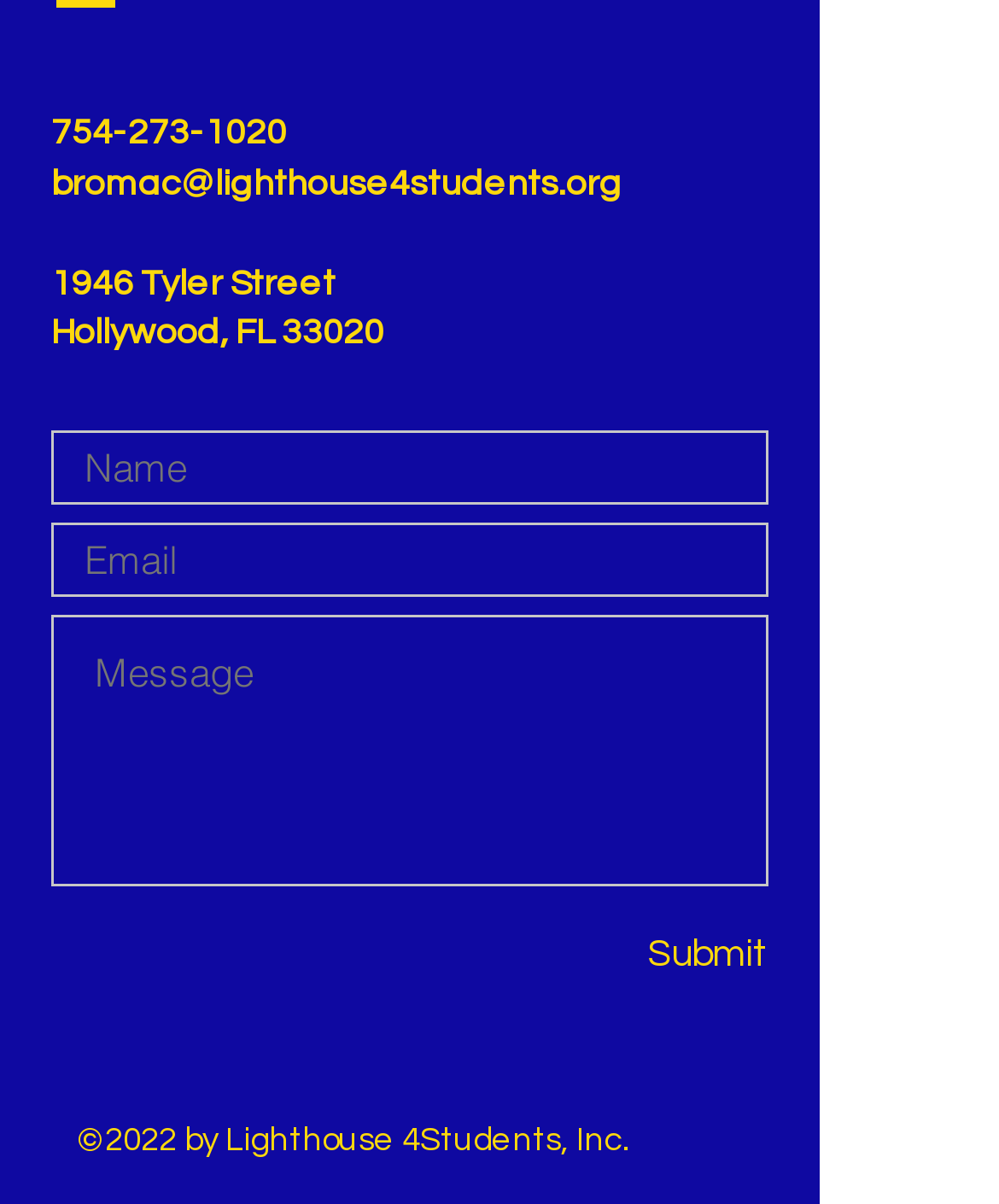Identify the bounding box coordinates for the UI element described as: "TPG Community". The coordinates should be provided as four floats between 0 and 1: [left, top, right, bottom].

None